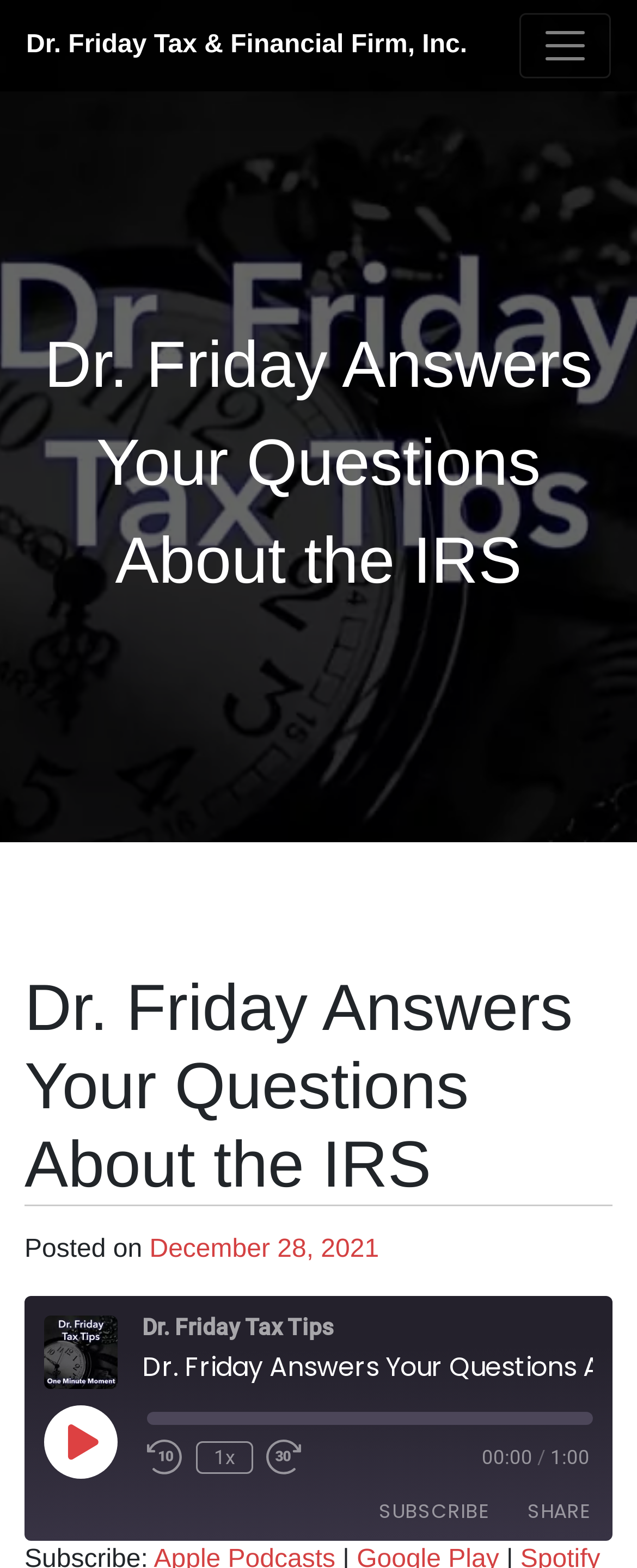Indicate the bounding box coordinates of the clickable region to achieve the following instruction: "toggle navigation."

[0.815, 0.008, 0.959, 0.05]